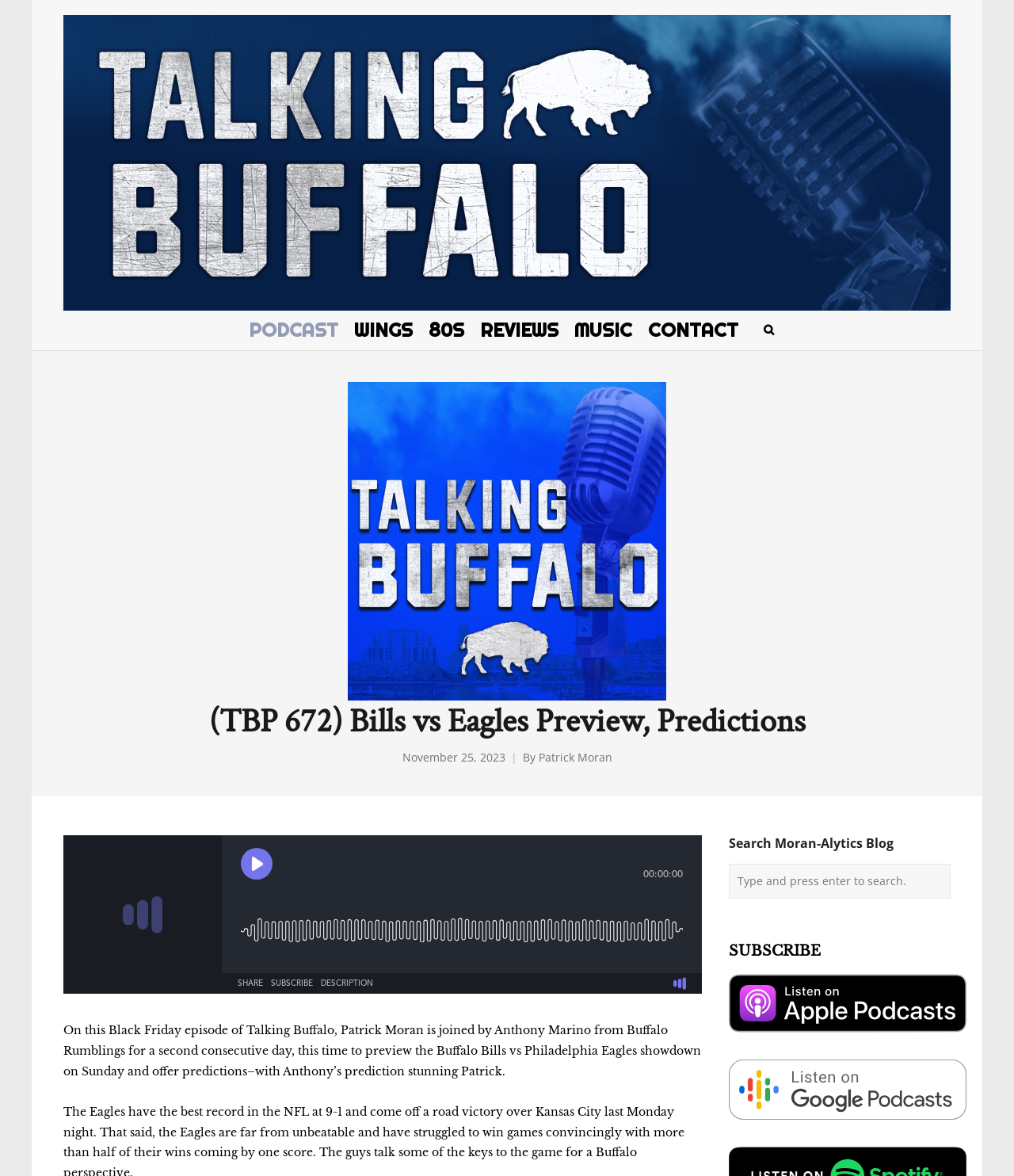Determine the main headline of the webpage and provide its text.

(TBP 672) Bills vs Eagles Preview, Predictions